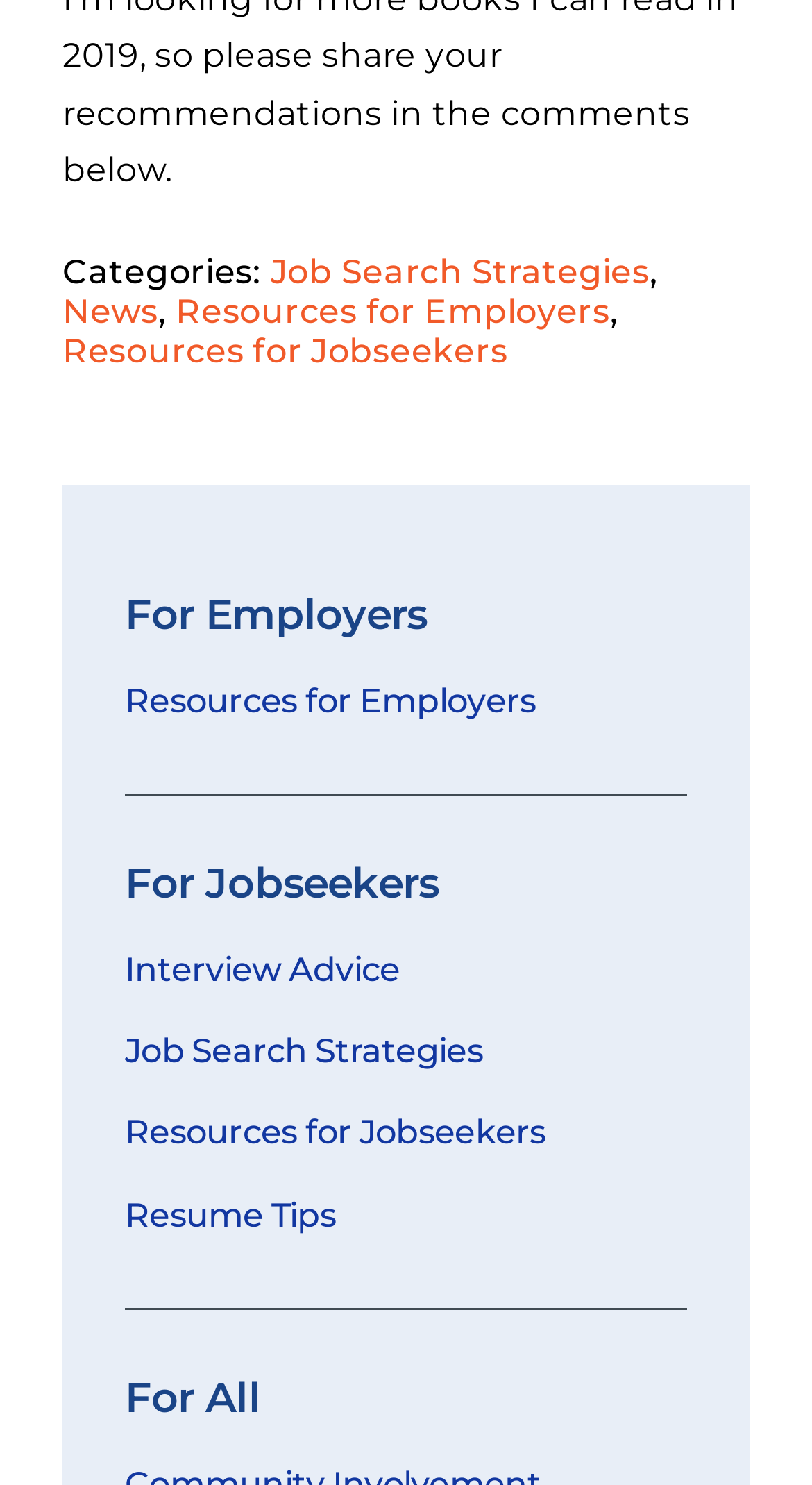Please specify the bounding box coordinates of the clickable section necessary to execute the following command: "Read News".

[0.077, 0.196, 0.195, 0.223]